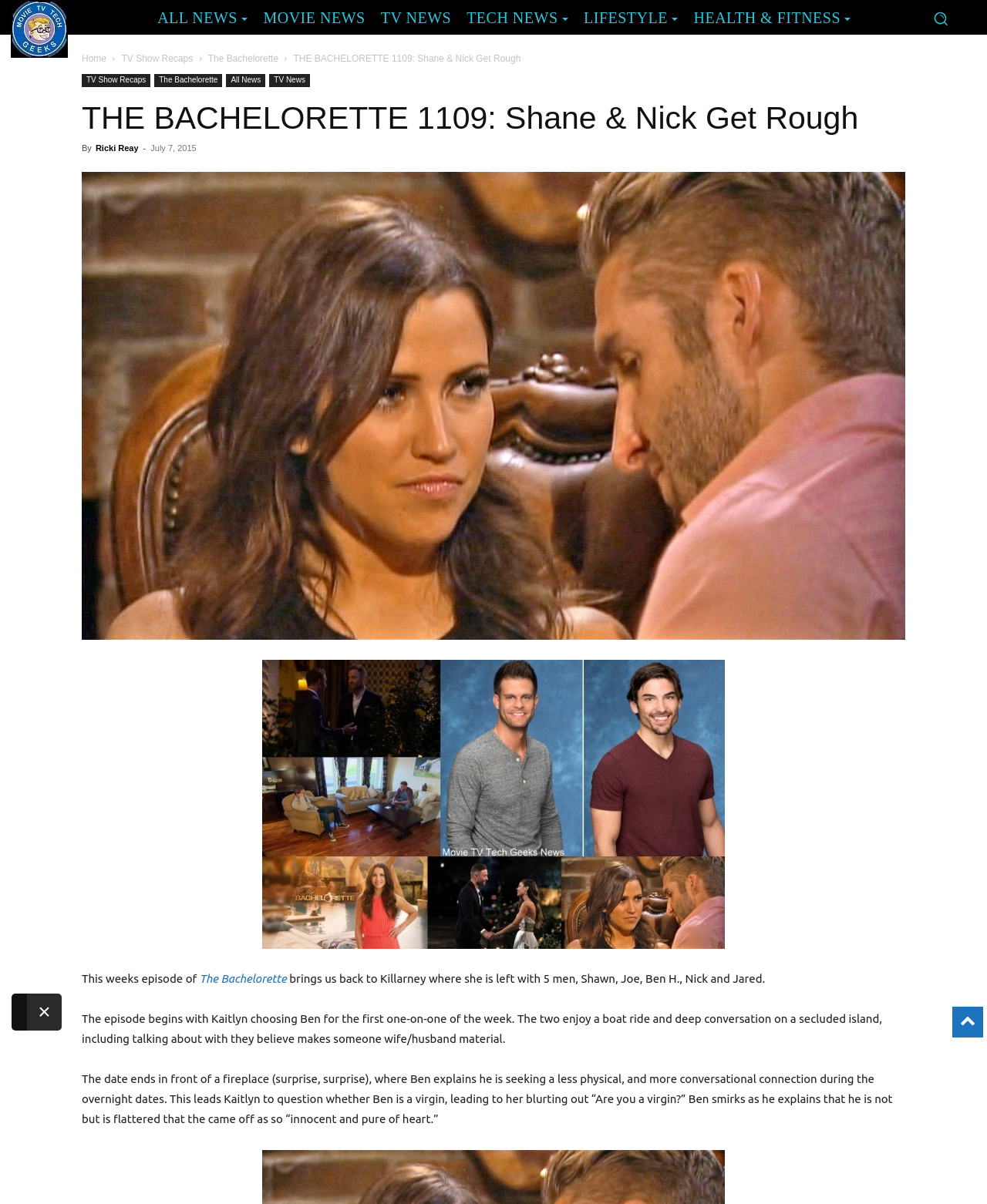Find the bounding box coordinates of the element's region that should be clicked in order to follow the given instruction: "View 'bachelorette 1109 nick shane recap images 2015'". The coordinates should consist of four float numbers between 0 and 1, i.e., [left, top, right, bottom].

[0.266, 0.548, 0.734, 0.788]